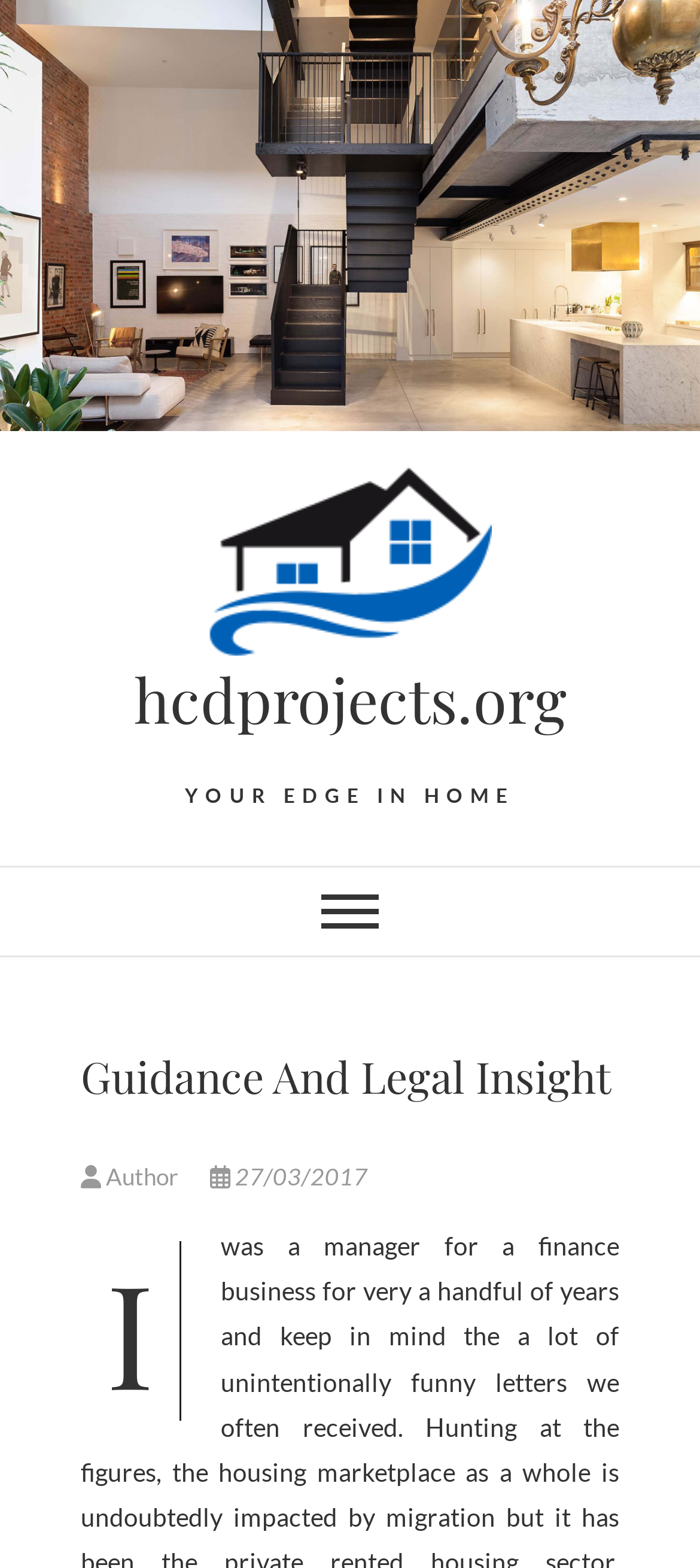With reference to the screenshot, provide a detailed response to the question below:
What is the author of the current article?

I found the author information by looking at the header section of the webpage, where I saw a link with the text ' Author'. This suggests that the author of the current article is referred to by this link.